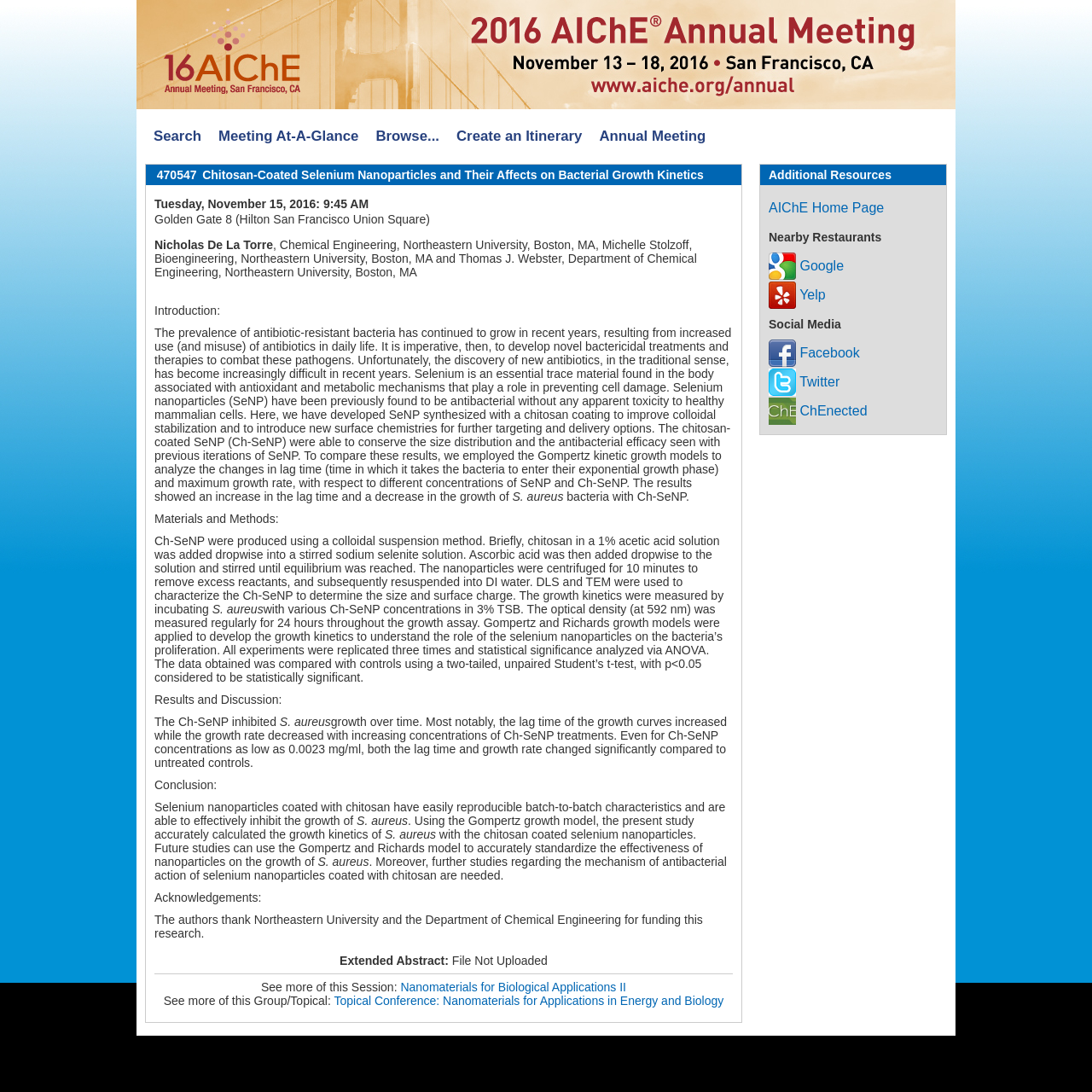Given the element description Create an Itinerary, identify the bounding box coordinates for the UI element on the webpage screenshot. The format should be (top-left x, top-left y, bottom-right x, bottom-right y), with values between 0 and 1.

[0.41, 0.112, 0.541, 0.138]